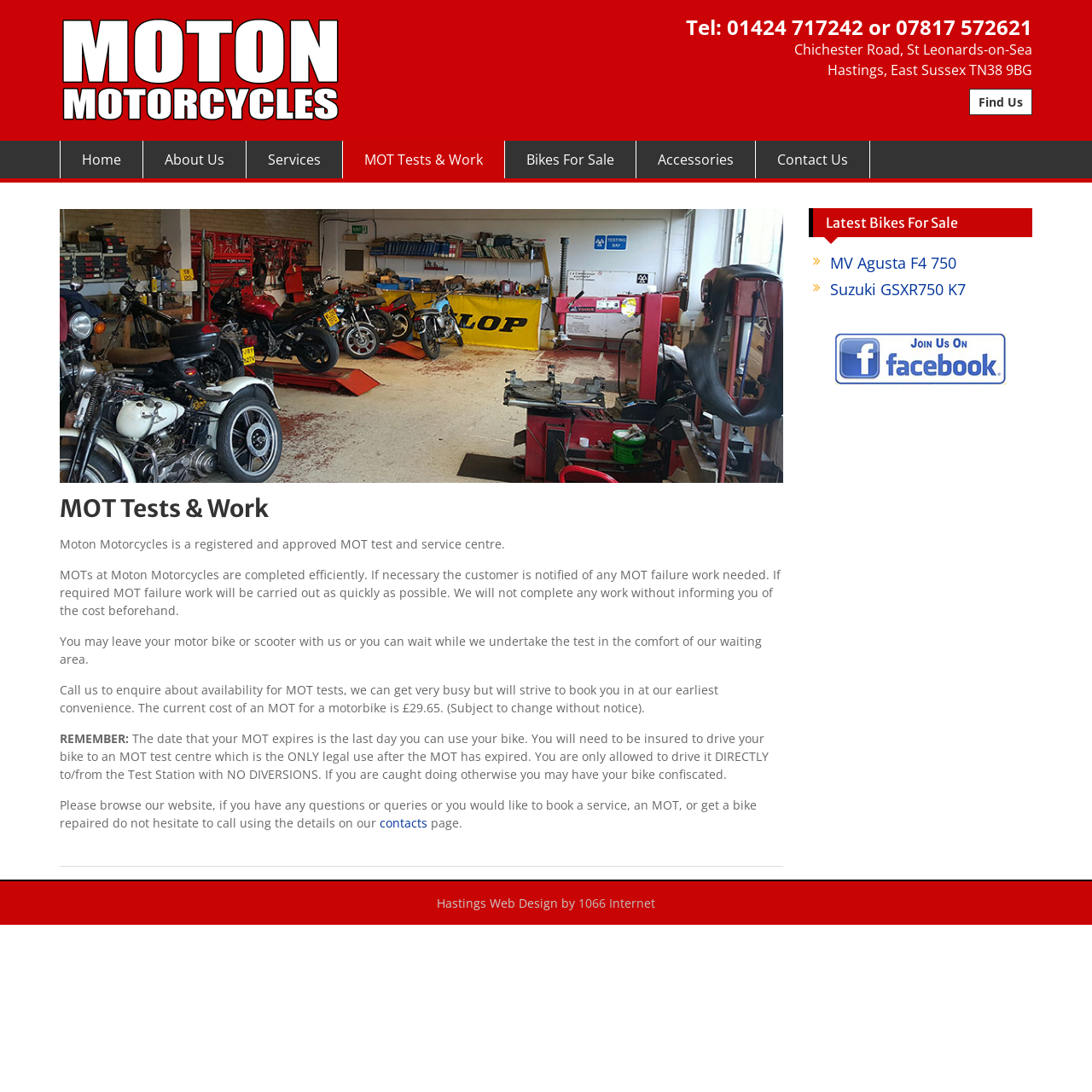What is the name of the motorcycle model listed for sale?
Based on the image, provide a one-word or brief-phrase response.

MV Agusta F4 750